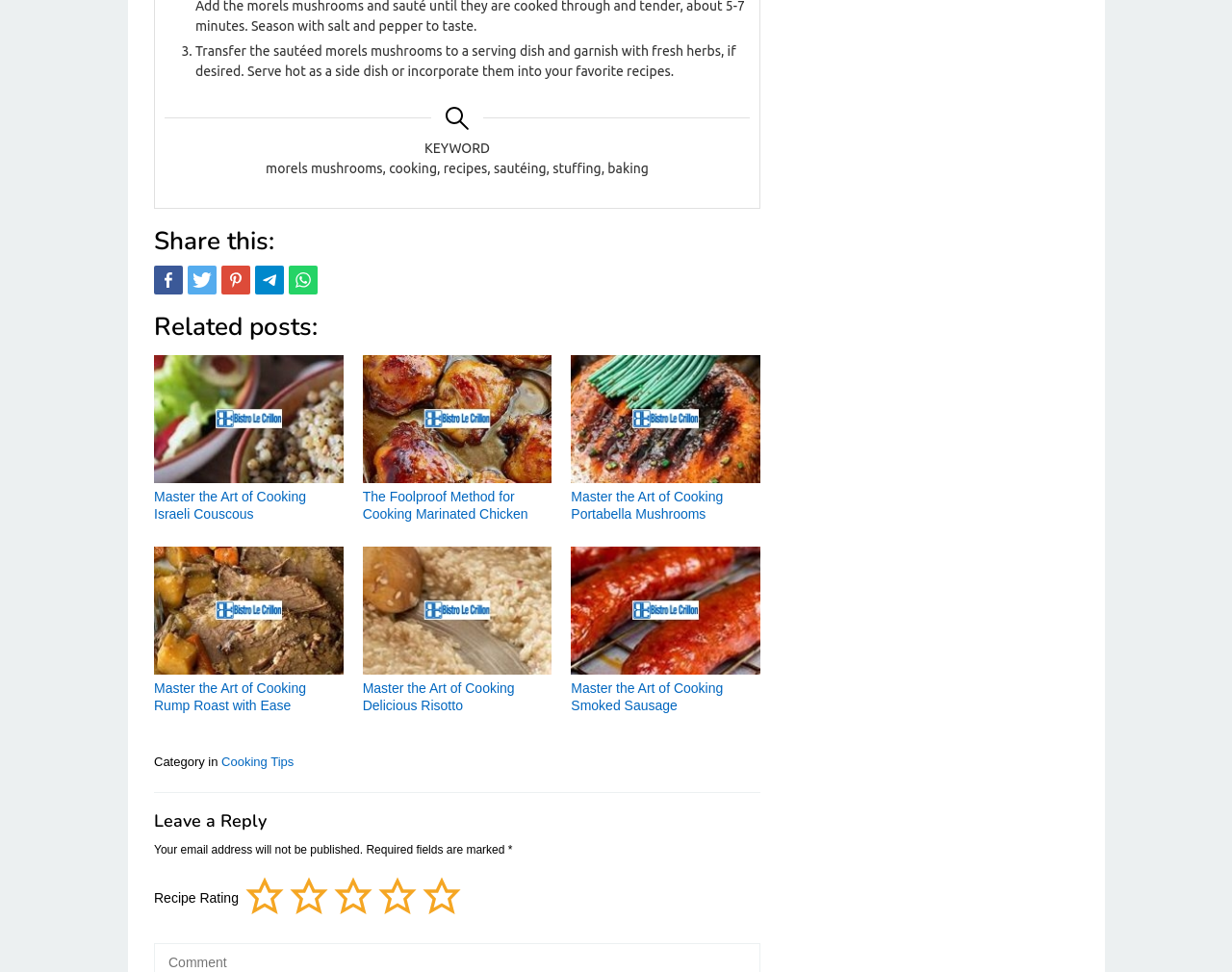Pinpoint the bounding box coordinates of the element to be clicked to execute the instruction: "Pin this".

[0.18, 0.273, 0.203, 0.303]